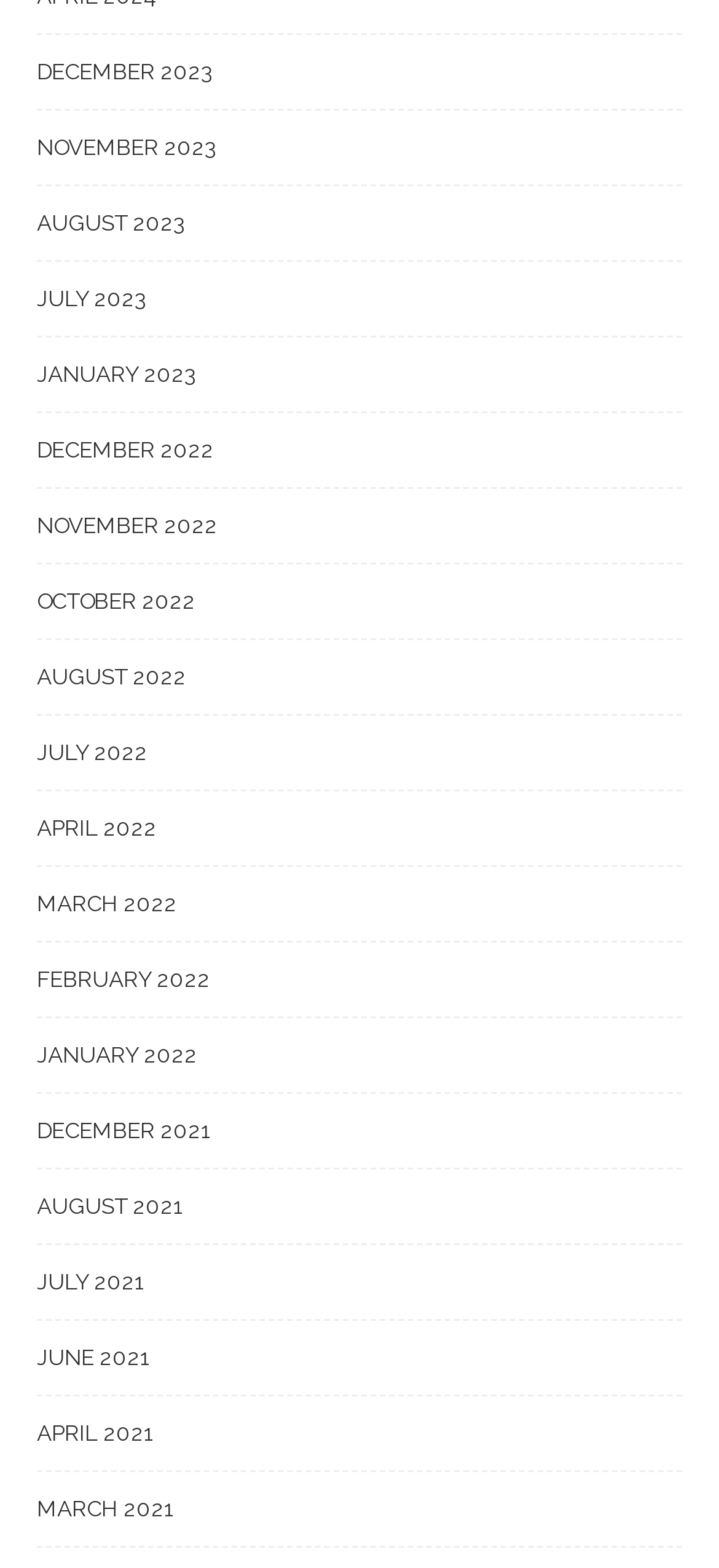Show me the bounding box coordinates of the clickable region to achieve the task as per the instruction: "view november 2022".

[0.051, 0.324, 0.949, 0.36]